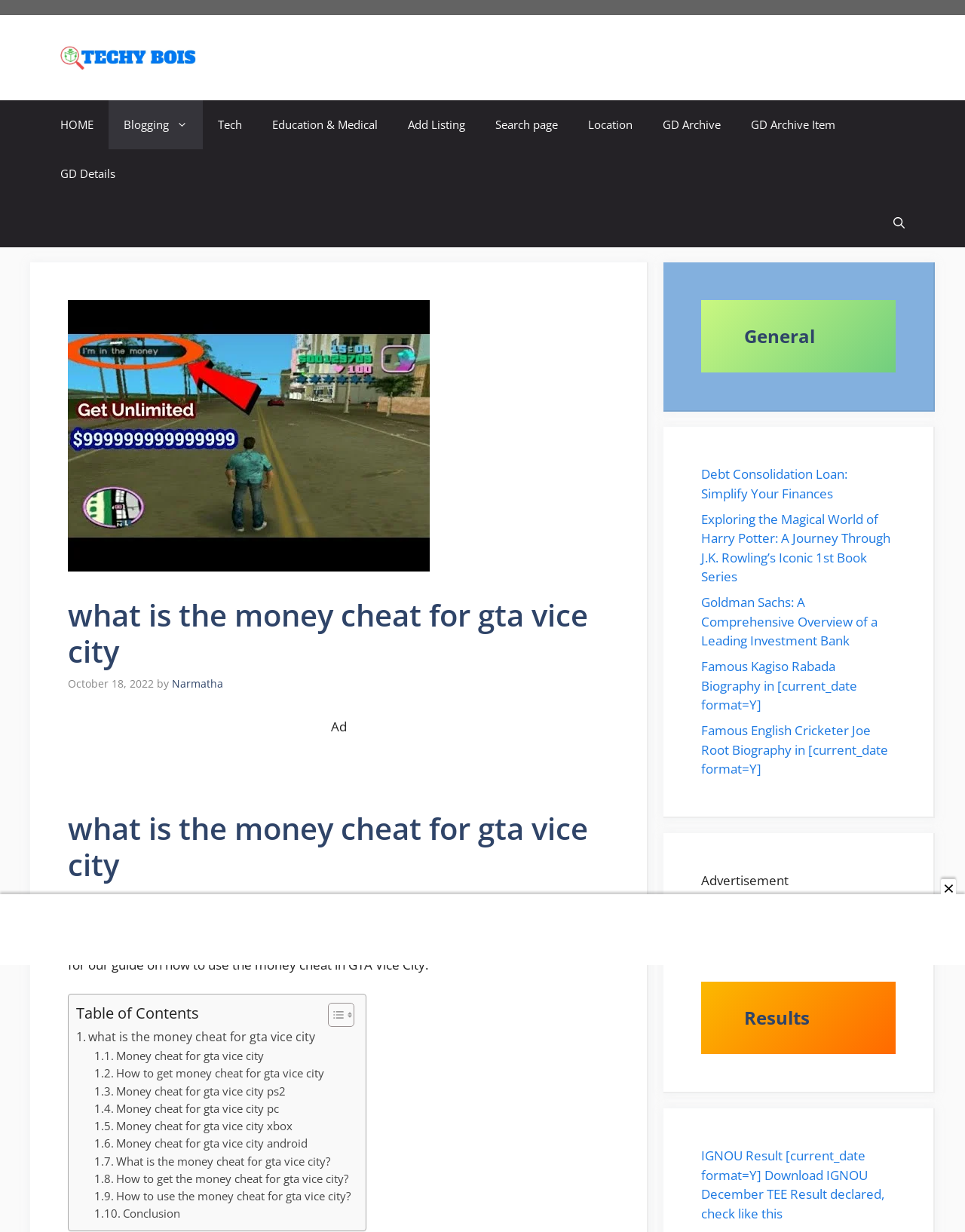Find the bounding box coordinates of the element to click in order to complete this instruction: "Read the article about the money cheat for GTA Vice City". The bounding box coordinates must be four float numbers between 0 and 1, denoted as [left, top, right, bottom].

[0.07, 0.658, 0.631, 0.717]